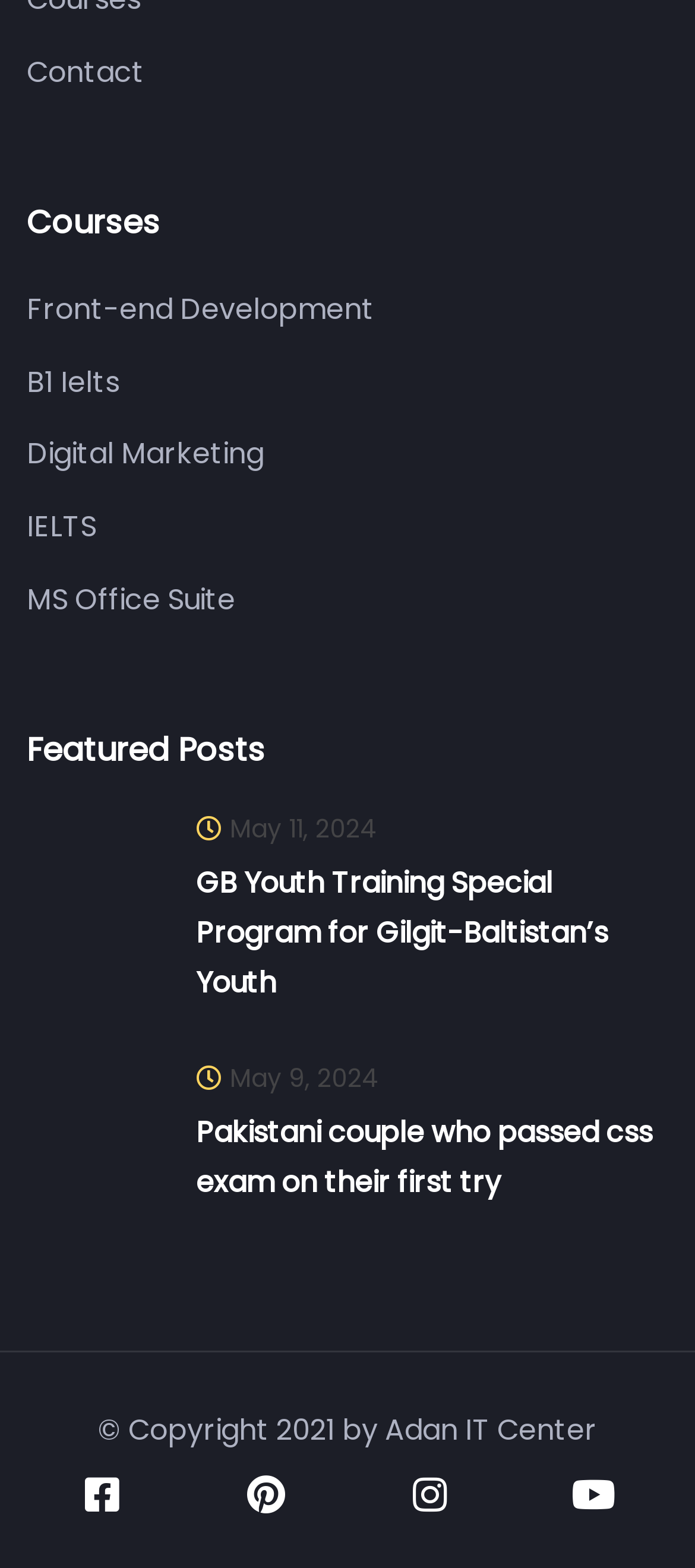What is the date of the 'GB Youth Training Special Program for Gilgit-Baltistan's Youth' post?
Please provide a detailed and thorough answer to the question.

I found the date 'May 11, 2024' next to the image of the 'GB Youth Training Special Program for Gilgit-Baltistan's Youth' post.